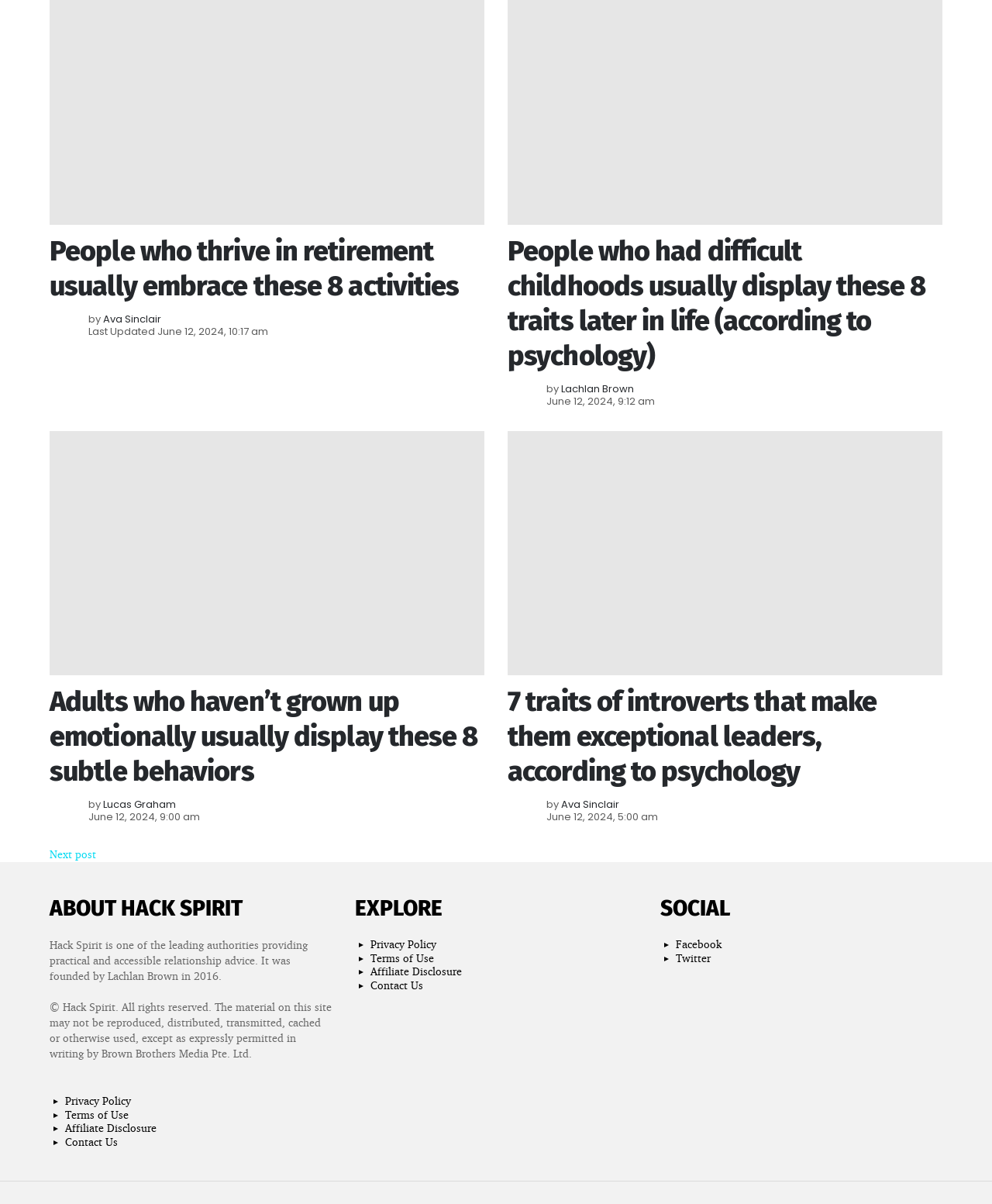Can you provide the bounding box coordinates for the element that should be clicked to implement the instruction: "Read the article about people who thrive in retirement"?

[0.05, 0.186, 0.488, 0.252]